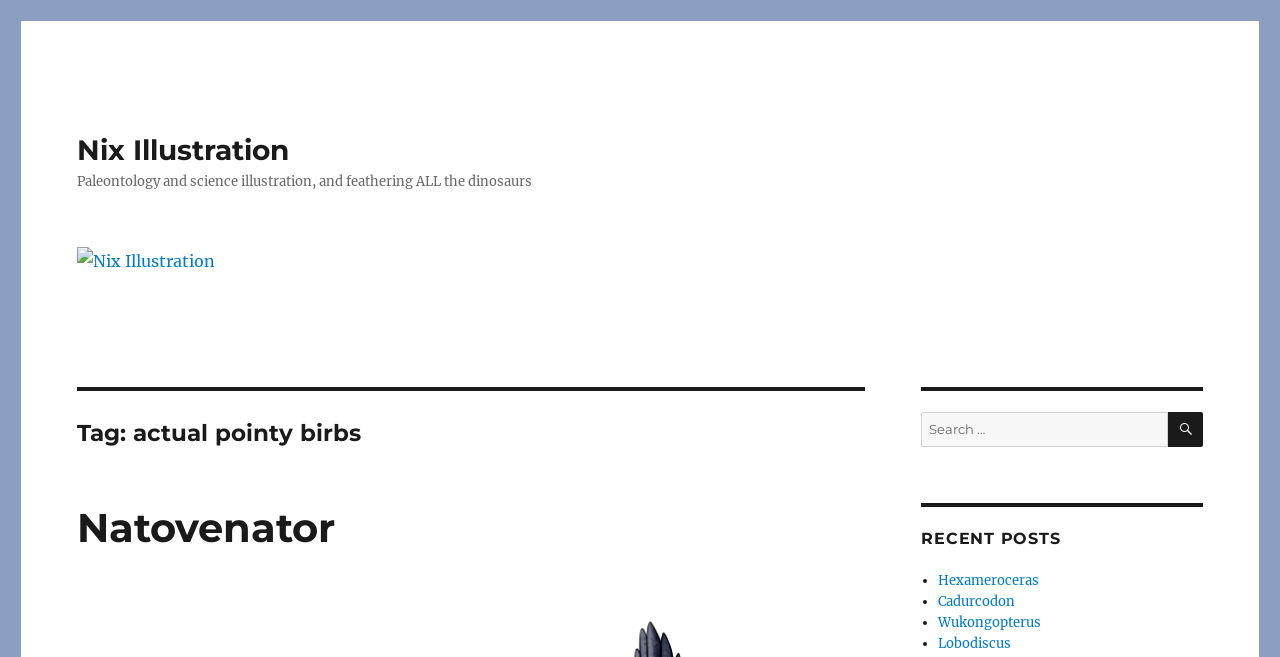What is the name of the illustrator?
Provide an in-depth and detailed explanation in response to the question.

The link 'Nix Illustration' appears multiple times on the webpage, suggesting that it is the name of the illustrator or the website's owner.